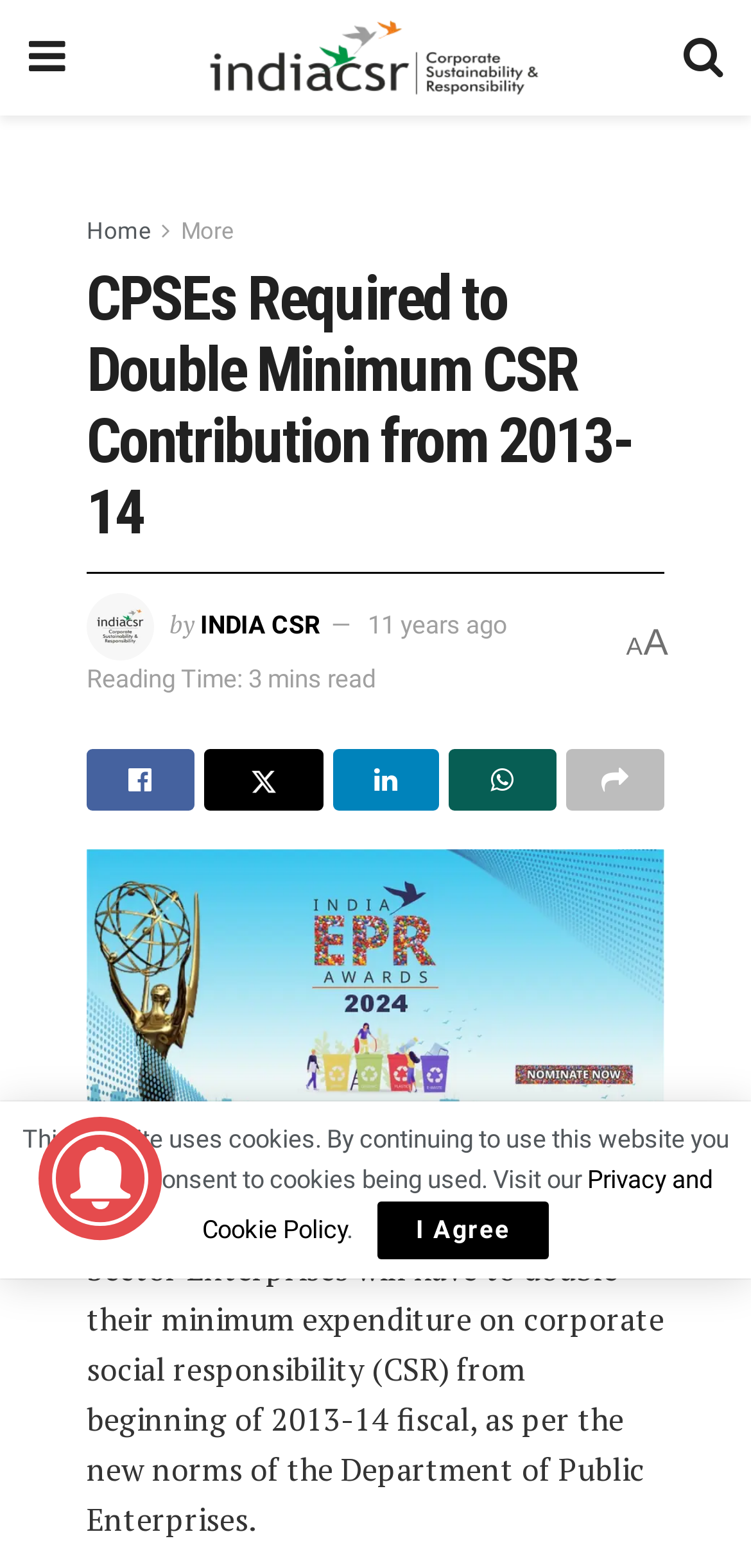What is the age of the article?
From the image, respond using a single word or phrase.

11 years